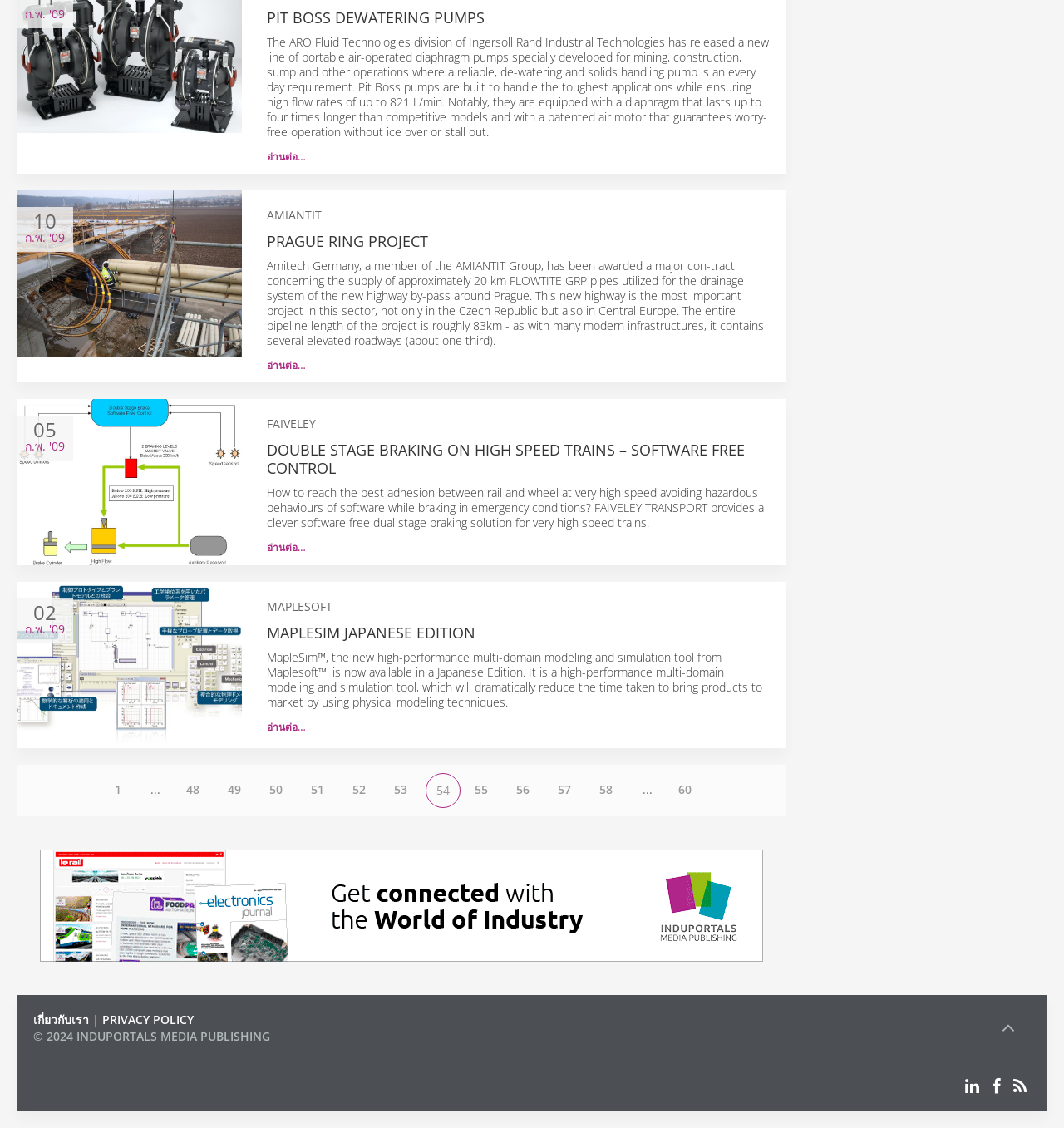Provide the bounding box coordinates for the area that should be clicked to complete the instruction: "Click PIT BOSS DEWATERING PUMPS".

[0.25, 0.007, 0.455, 0.024]